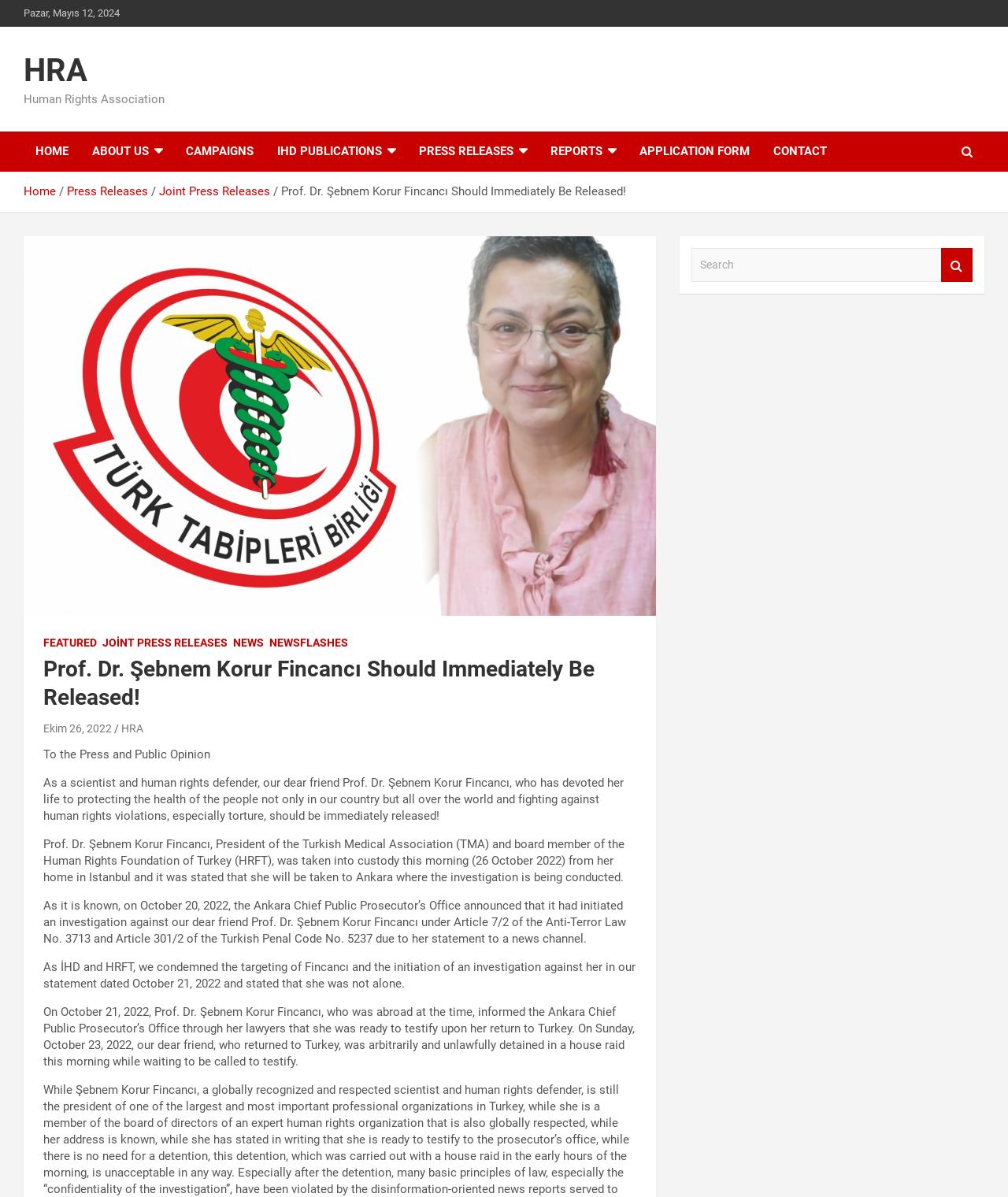Provide the bounding box coordinates of the HTML element described by the text: "About Us".

[0.08, 0.11, 0.173, 0.144]